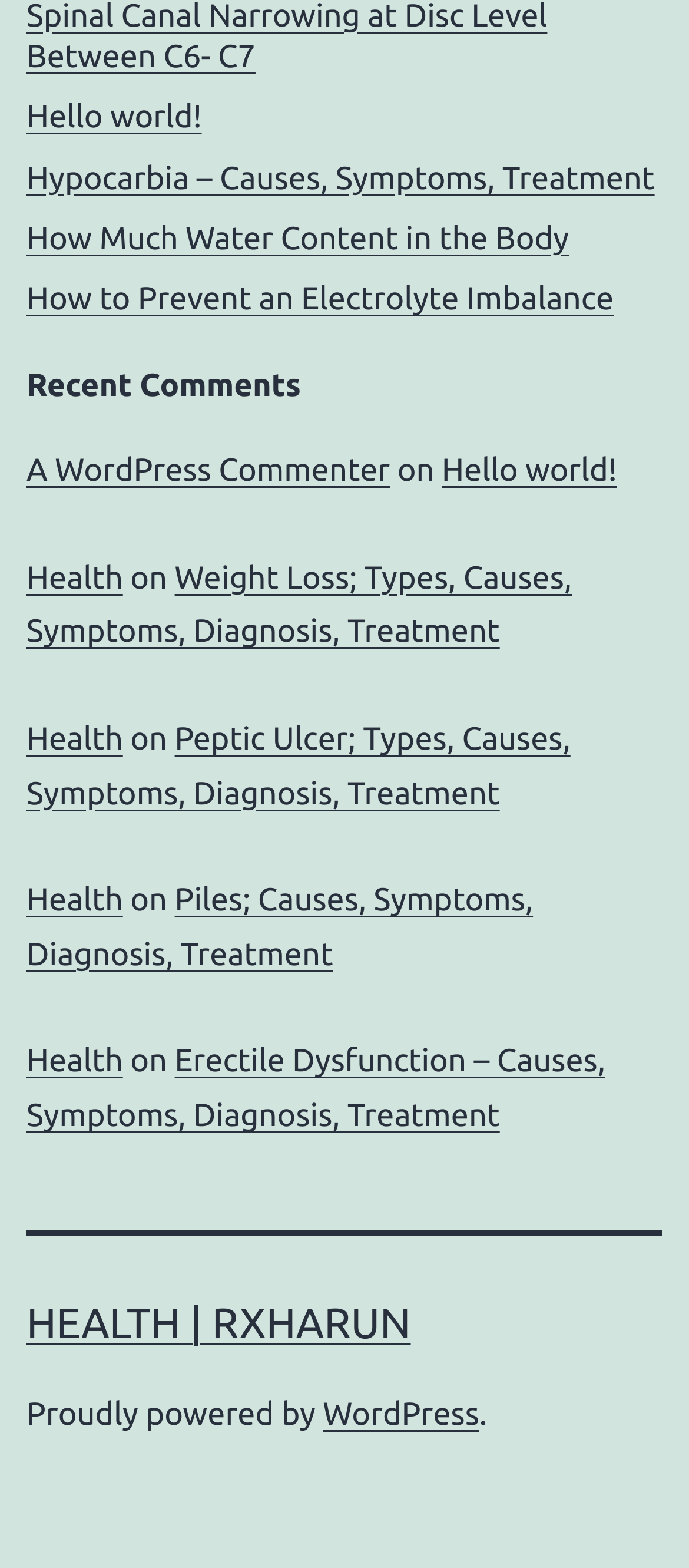Locate the bounding box coordinates of the area where you should click to accomplish the instruction: "Check 'Erectile Dysfunction – Causes, Symptoms, Diagnosis, Treatment' article".

[0.038, 0.666, 0.879, 0.723]